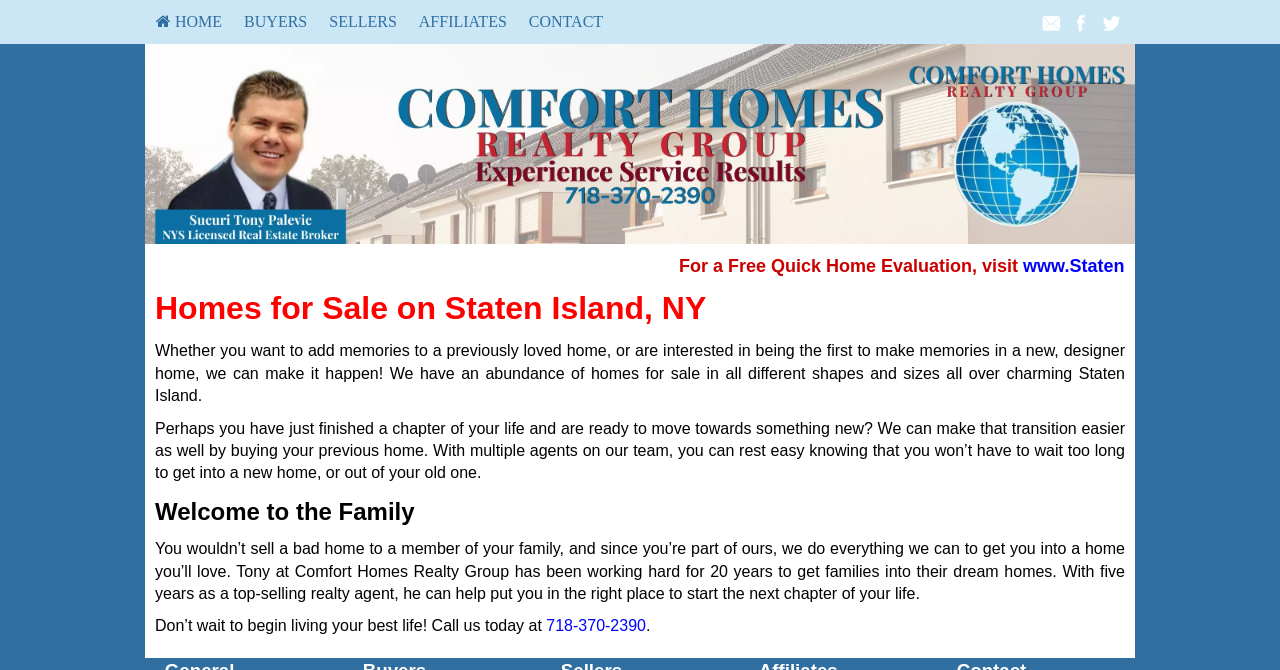Please specify the bounding box coordinates of the area that should be clicked to accomplish the following instruction: "Click For a Free Quick Home Evaluation link". The coordinates should consist of four float numbers between 0 and 1, i.e., [left, top, right, bottom].

[0.121, 0.396, 0.879, 0.421]